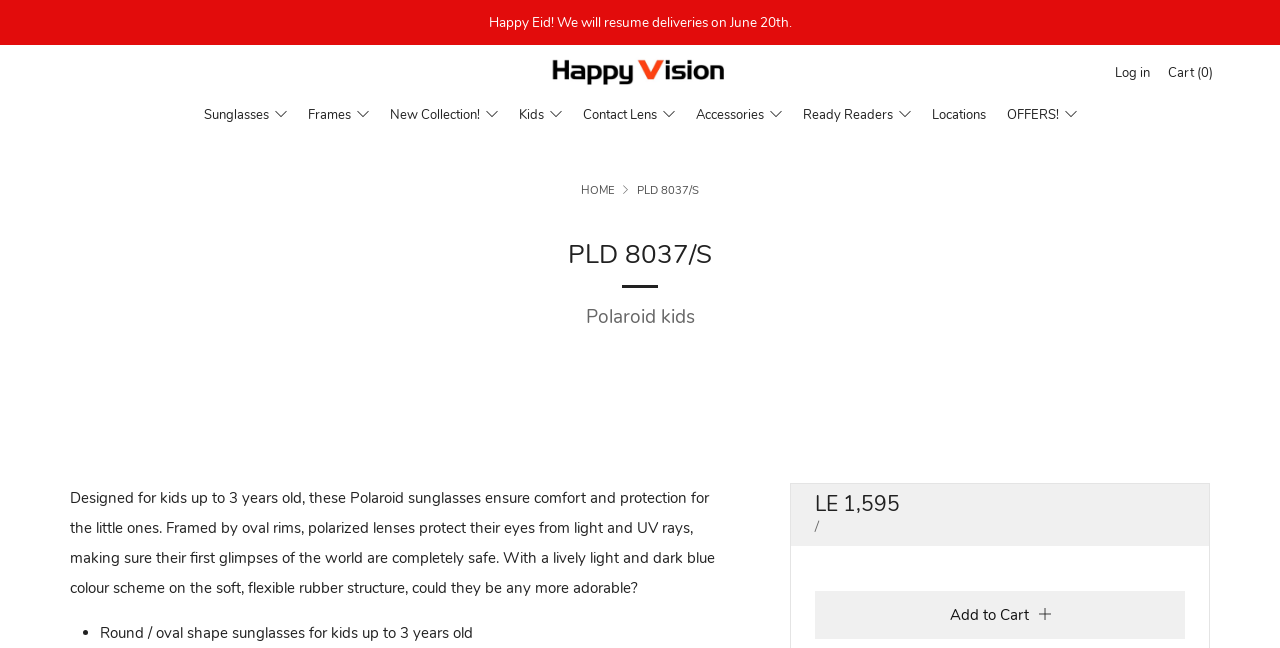Locate the bounding box coordinates of the element you need to click to accomplish the task described by this instruction: "Log in to your account".

[0.871, 0.088, 0.898, 0.137]